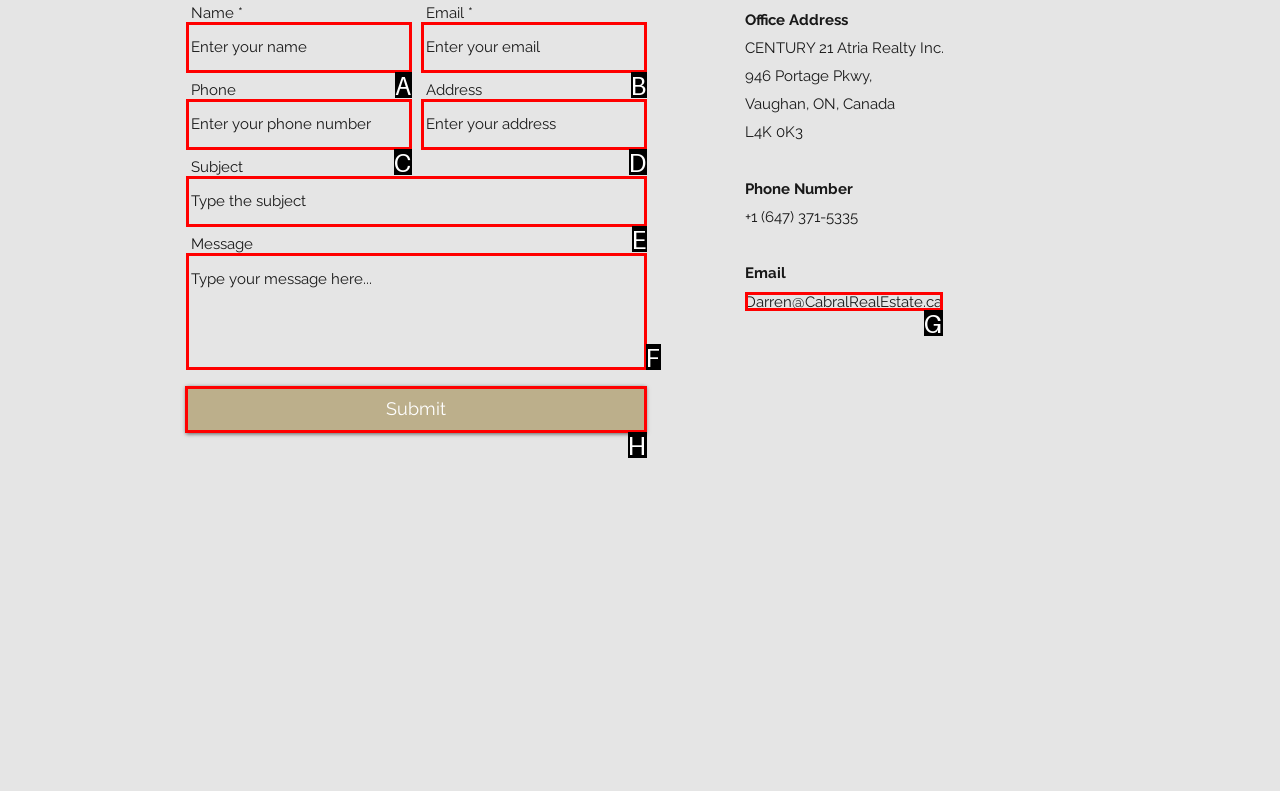Select the letter of the UI element that matches this task: Click the submit button
Provide the answer as the letter of the correct choice.

H